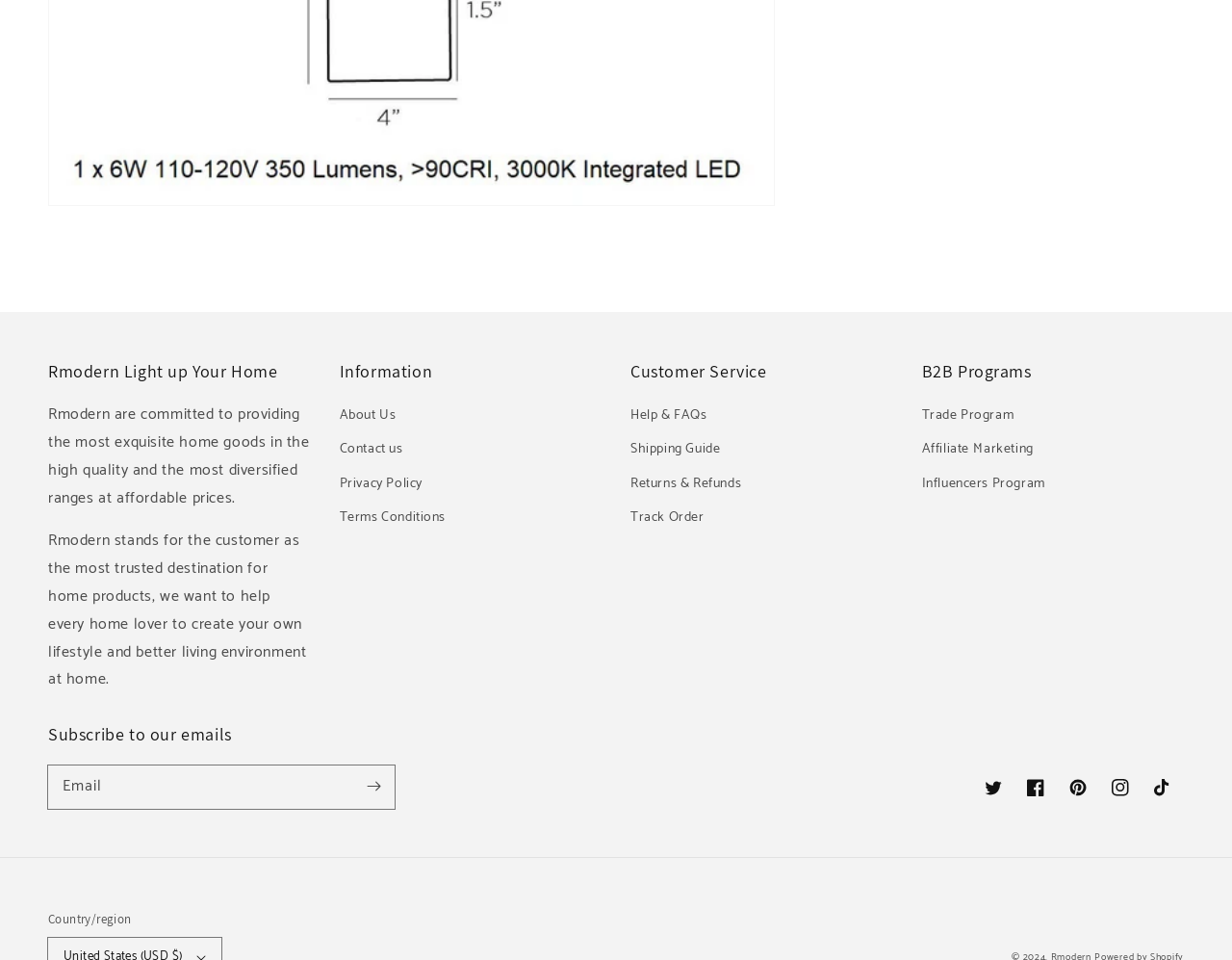Please provide a brief answer to the question using only one word or phrase: 
What is the last section on the webpage?

Country/region